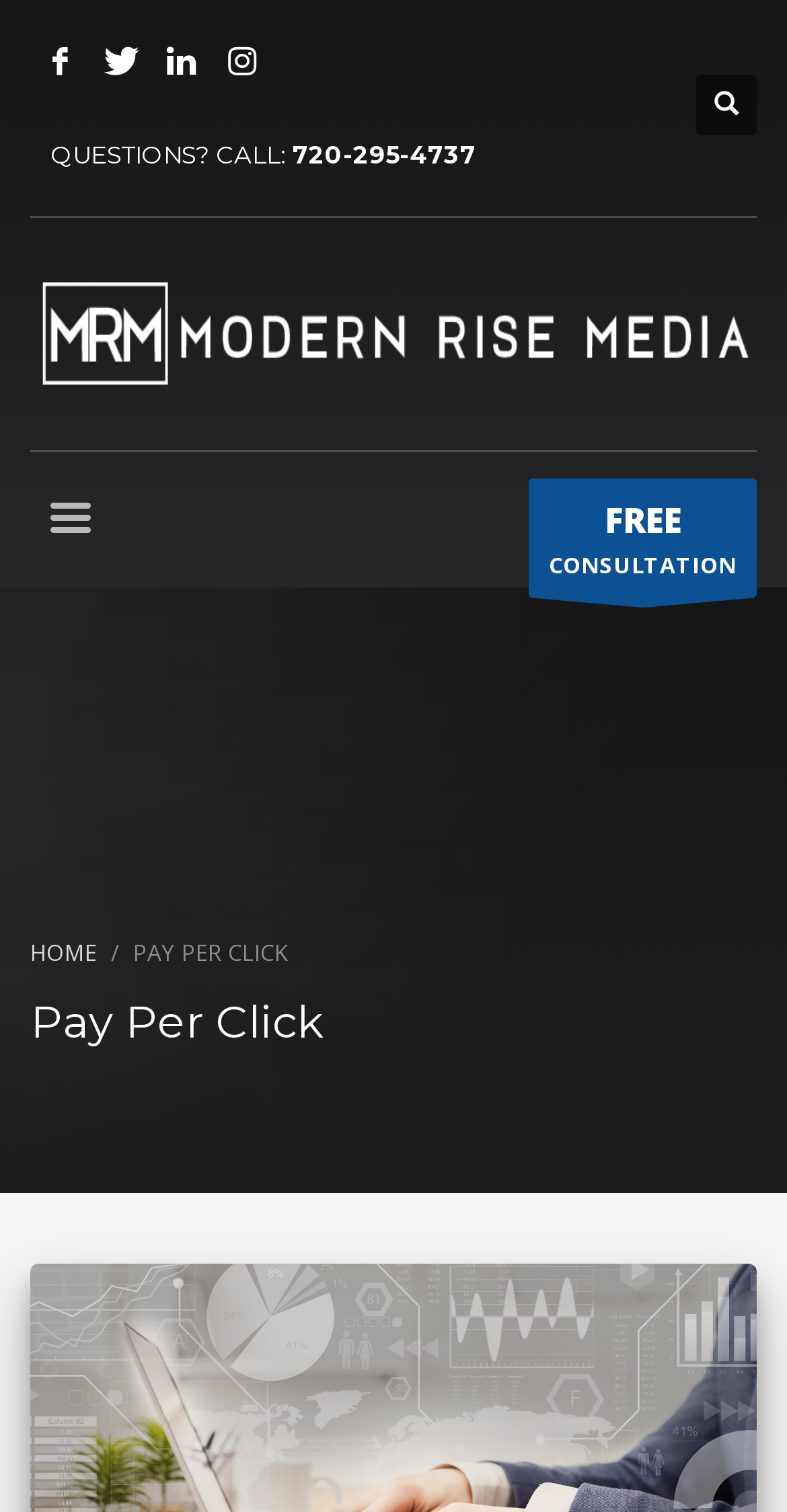Please find the bounding box coordinates of the section that needs to be clicked to achieve this instruction: "Go to the home page".

[0.038, 0.619, 0.123, 0.64]